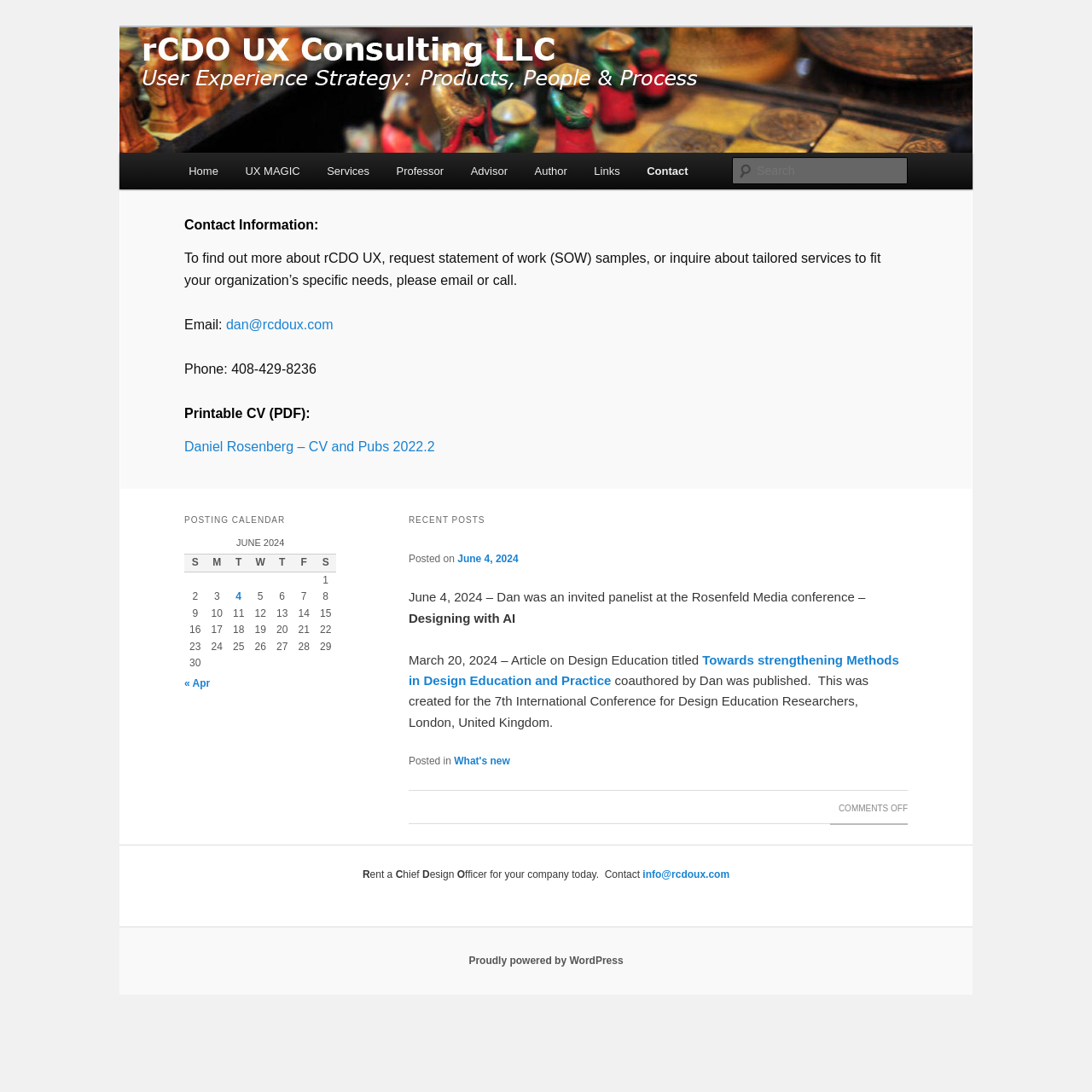What is the company name?
Look at the image and construct a detailed response to the question.

The company name can be found in the heading element at the top of the webpage, which reads 'rCDO UX Consulting LLC'.